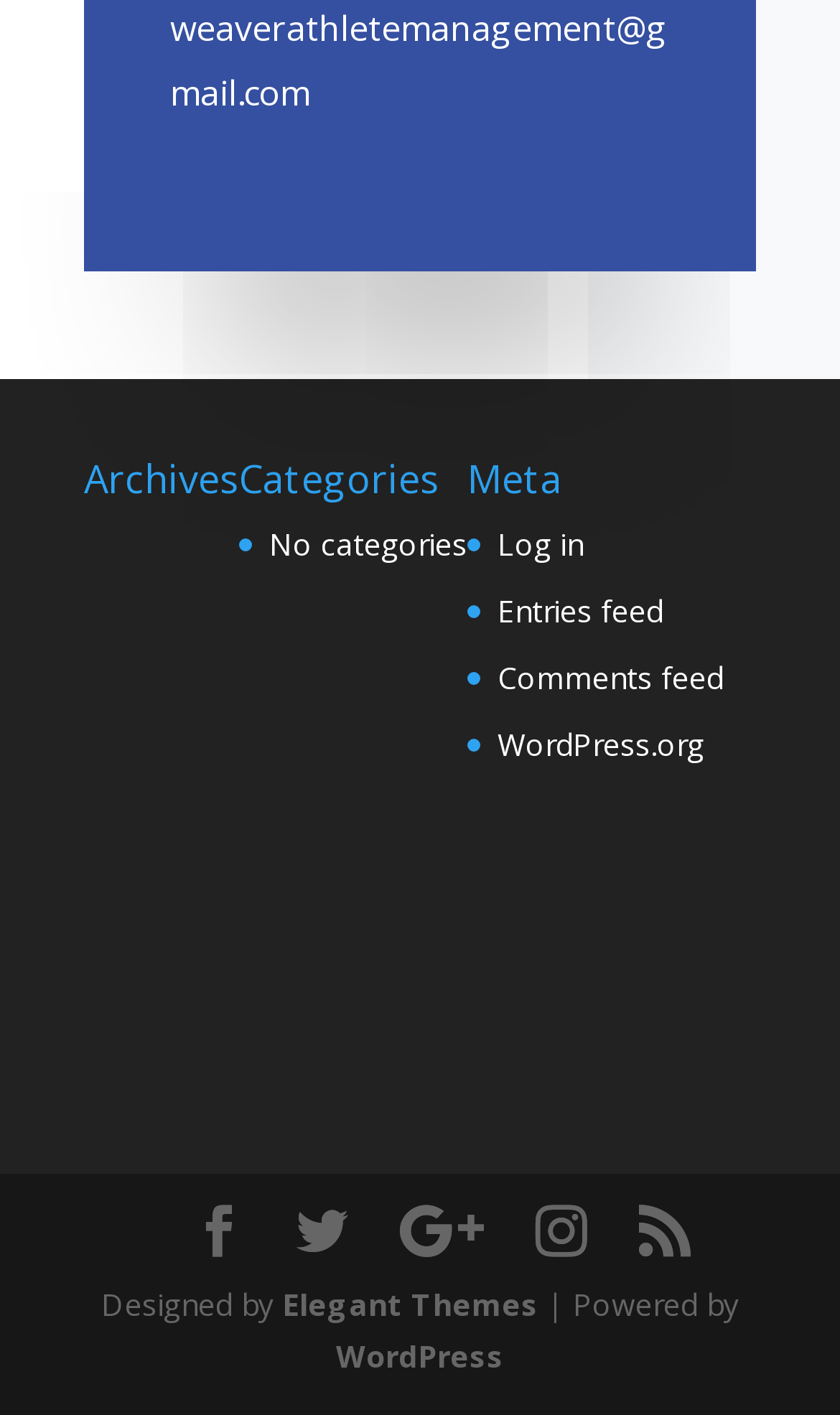Using the provided description: "Skip to main content", find the bounding box coordinates of the corresponding UI element. The output should be four float numbers between 0 and 1, in the format [left, top, right, bottom].

None